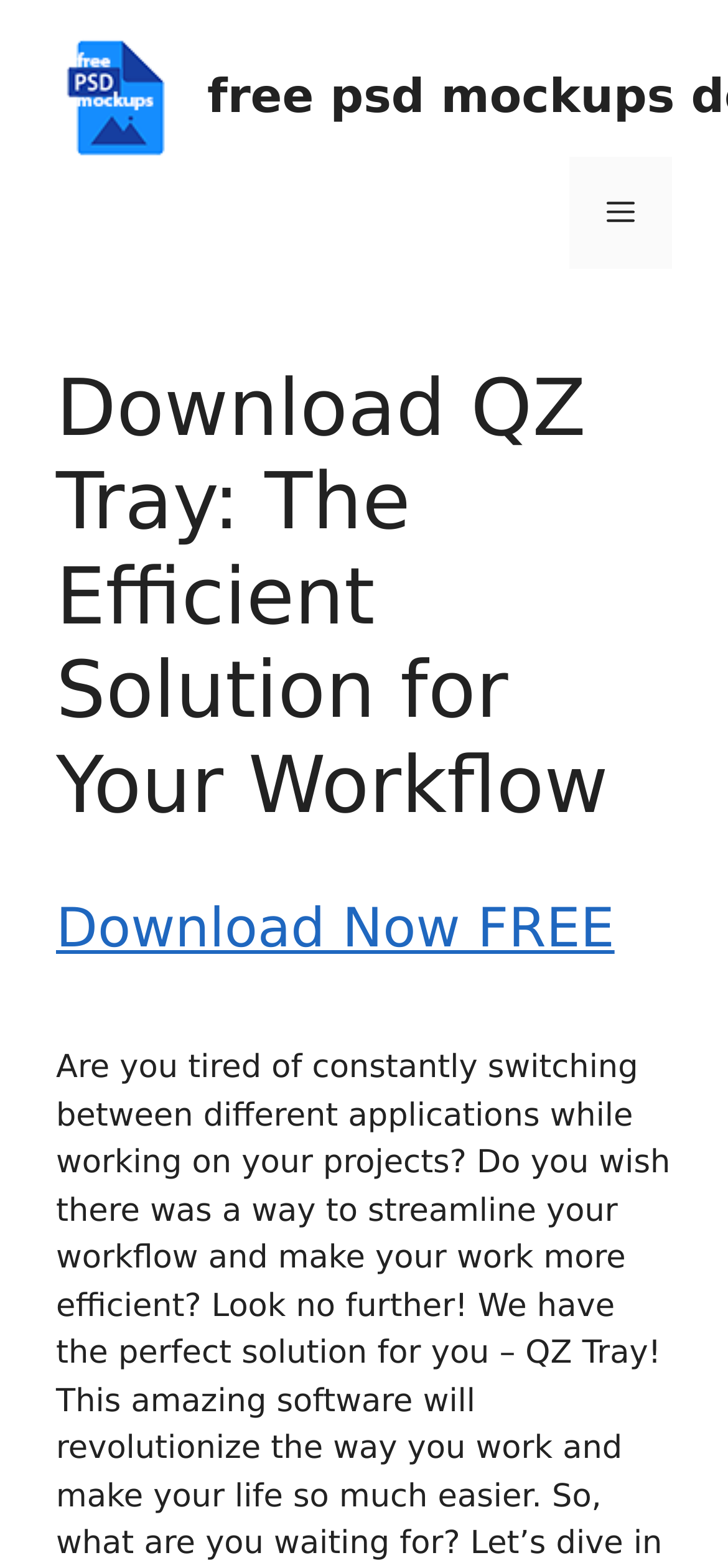Respond to the question below with a concise word or phrase:
What is the purpose of QZ Tray?

Efficient workflow solution